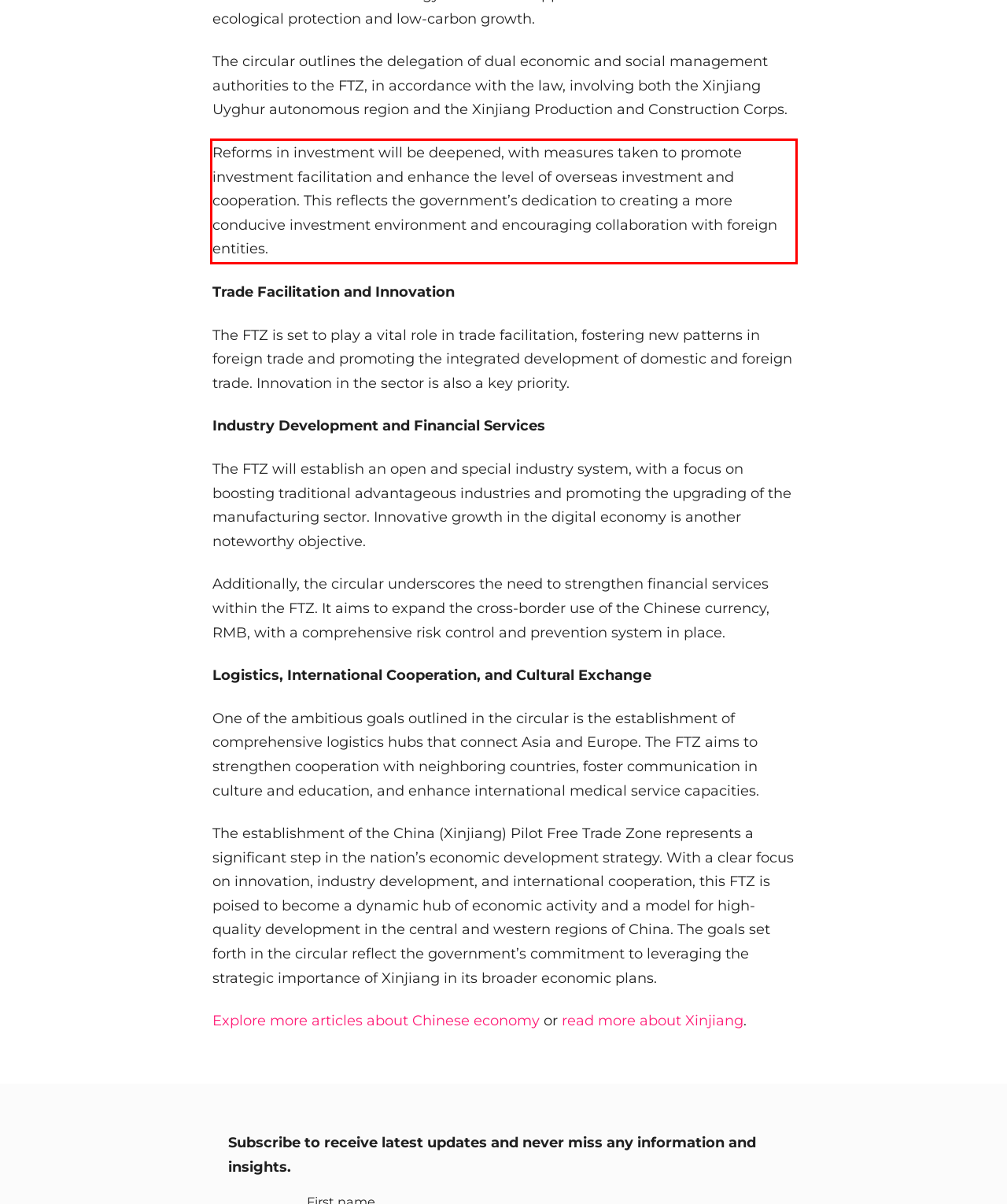Your task is to recognize and extract the text content from the UI element enclosed in the red bounding box on the webpage screenshot.

Reforms in investment will be deepened, with measures taken to promote investment facilitation and enhance the level of overseas investment and cooperation. This reflects the government’s dedication to creating a more conducive investment environment and encouraging collaboration with foreign entities.